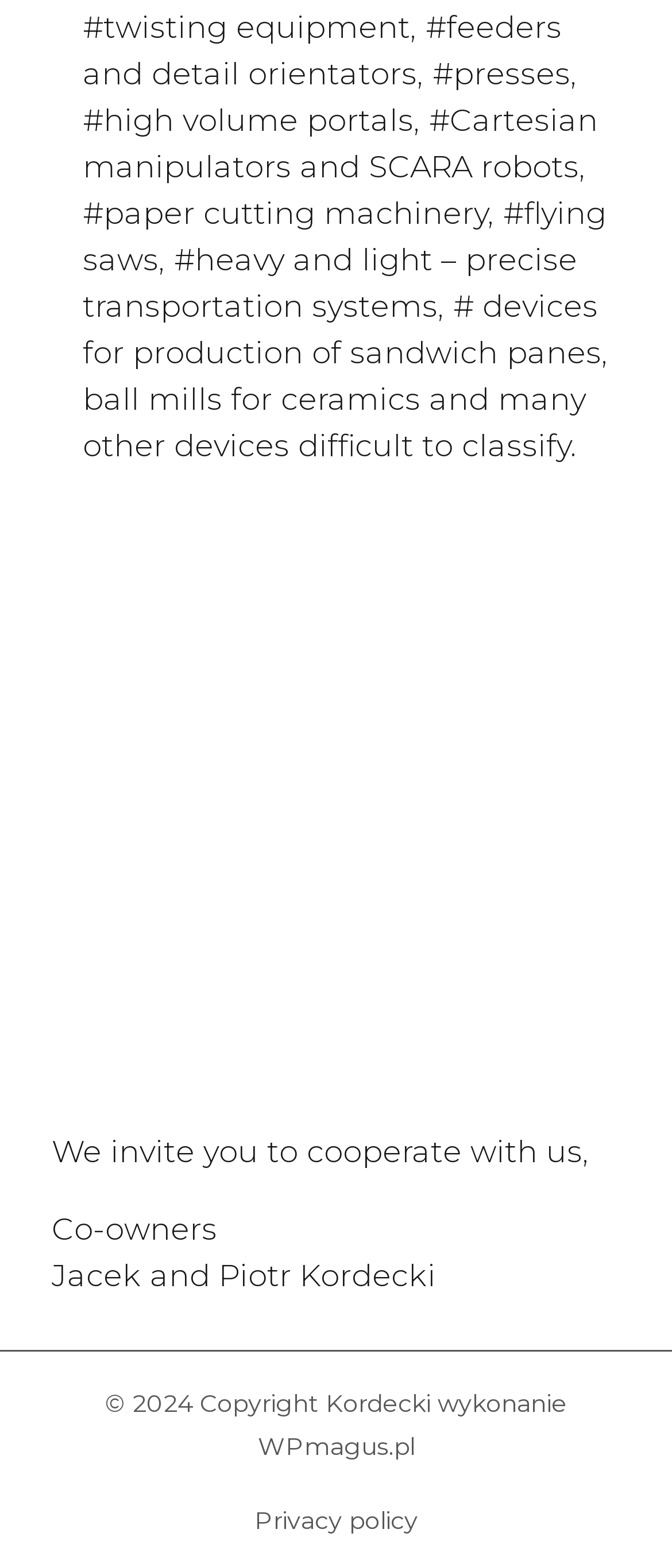Use a single word or phrase to respond to the question:
What is the copyright year mentioned on the webpage?

2024